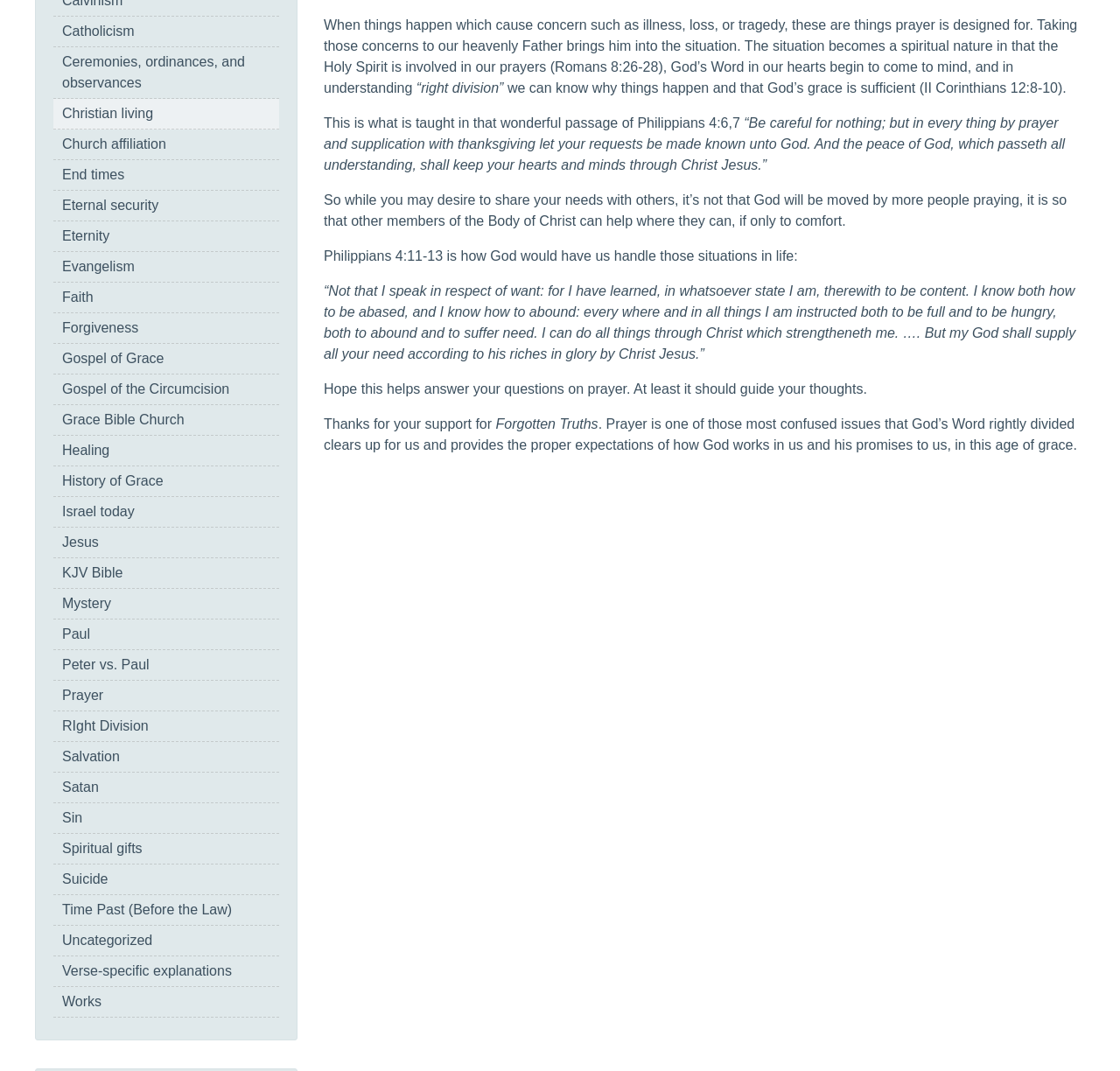What is the focus of the links on the left side of the page?
Please craft a detailed and exhaustive response to the question.

The links on the left side of the page appear to be related to various Christian topics, such as Catholicism, Christian living, evangelism, faith, and prayer. These links suggest that the webpage is part of a larger website that explores different aspects of Christianity.